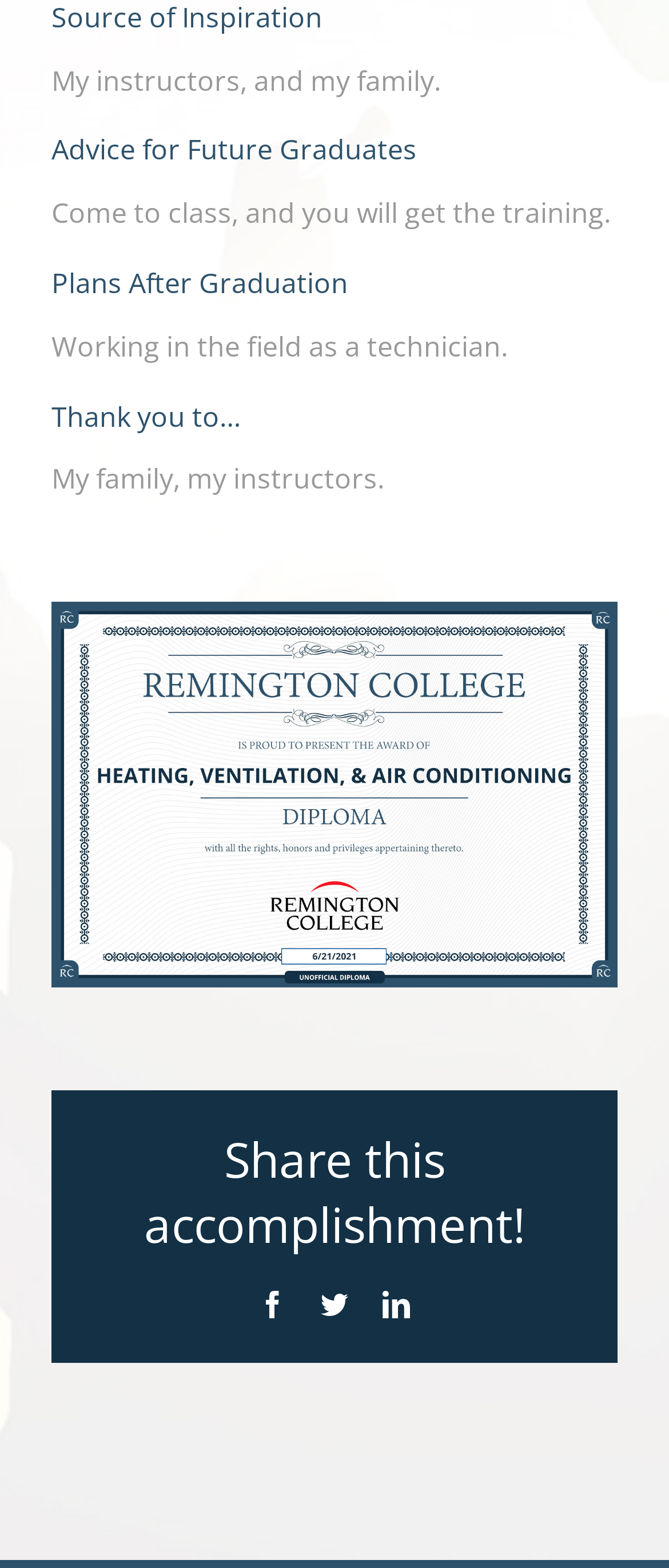What is the author thanking?
Look at the image and construct a detailed response to the question.

The author is thanking their family and instructors, as mentioned in the 'Thank you to…' section, which is indicated by the heading element with the text 'Thank you to…' and the static text element with the text 'My family, my instructors.'